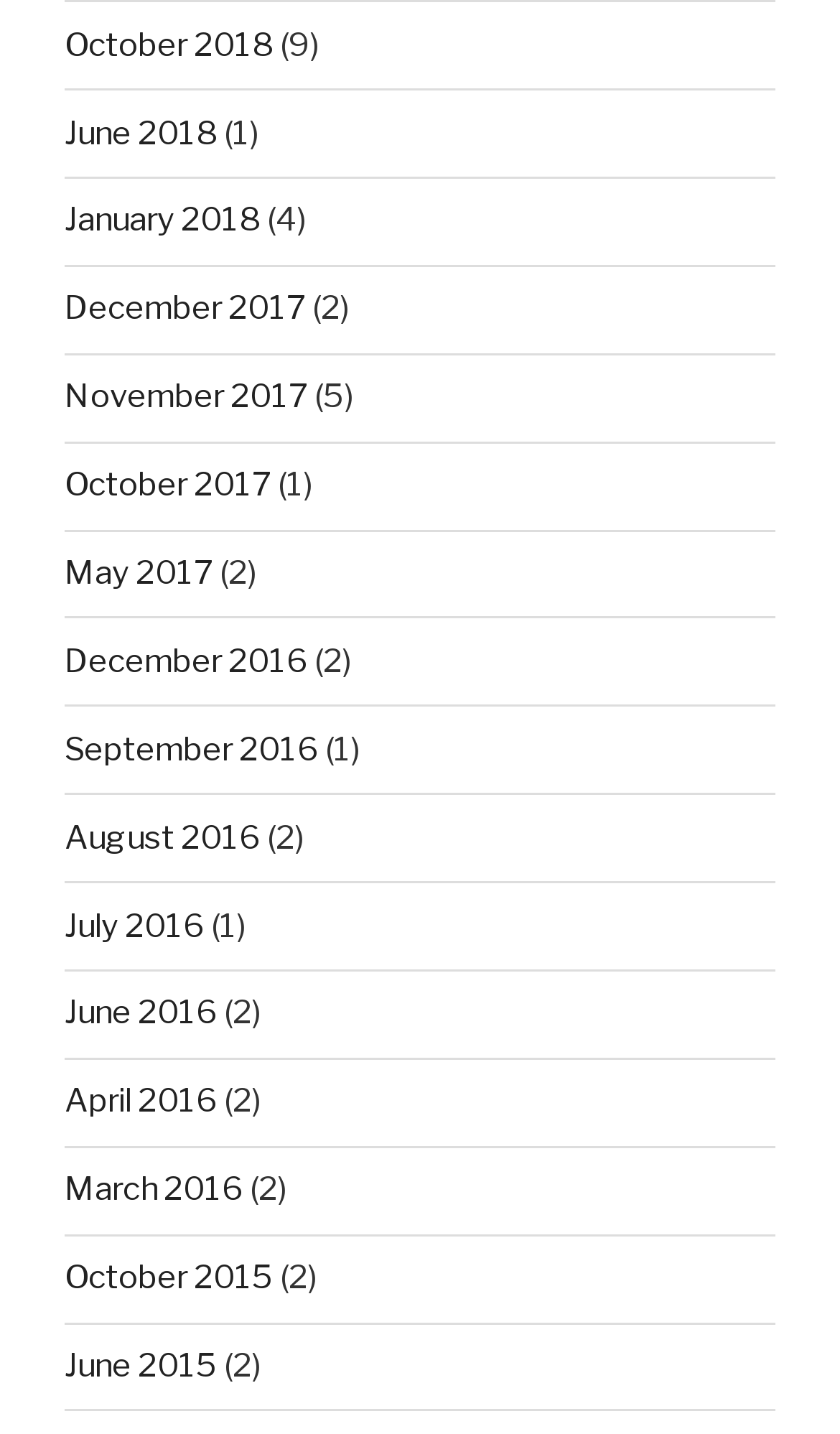Specify the bounding box coordinates for the region that must be clicked to perform the given instruction: "check January 2018".

[0.077, 0.14, 0.31, 0.167]